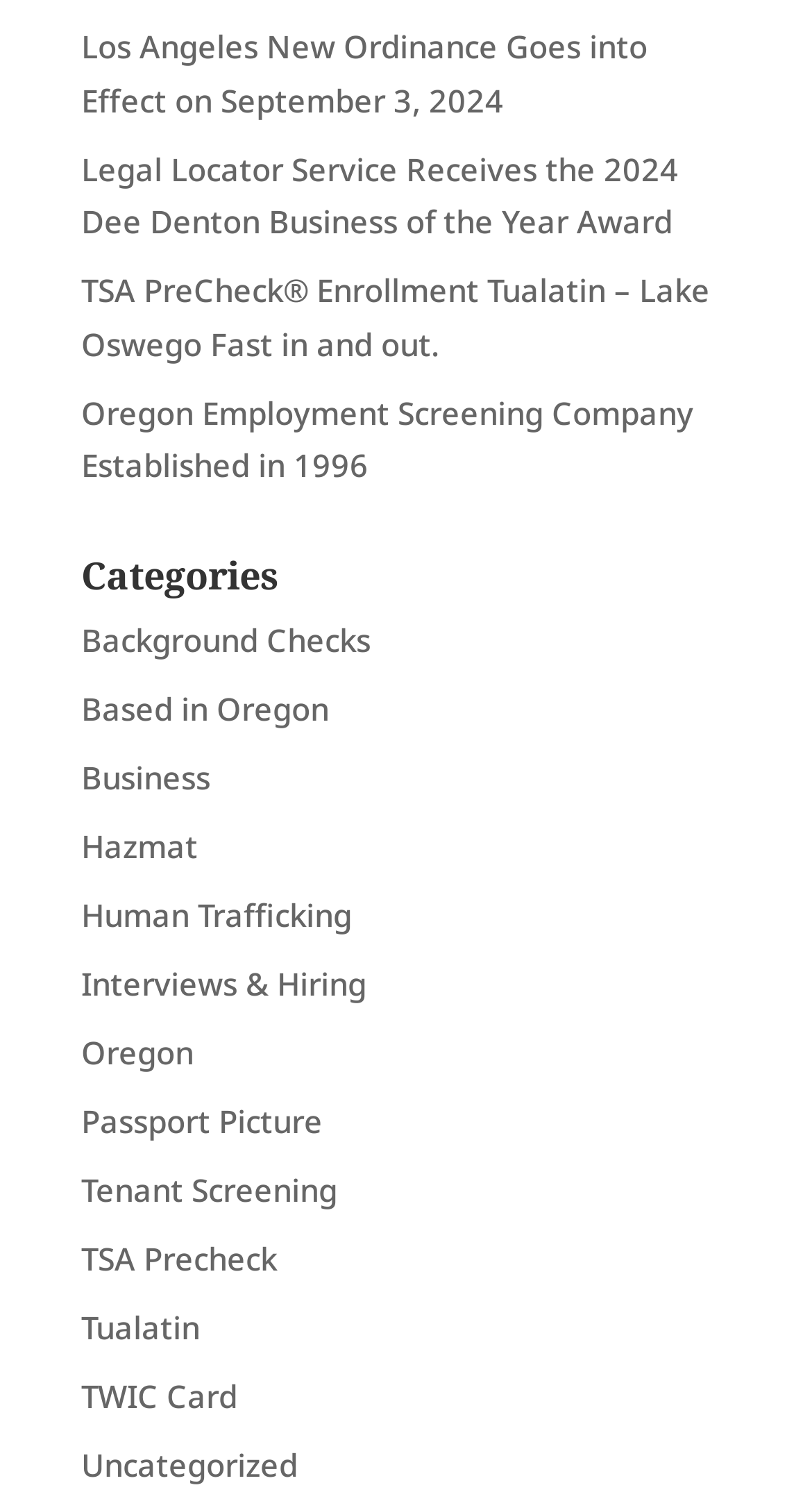Locate the bounding box coordinates of the element I should click to achieve the following instruction: "View passport picture services".

[0.1, 0.729, 0.397, 0.756]